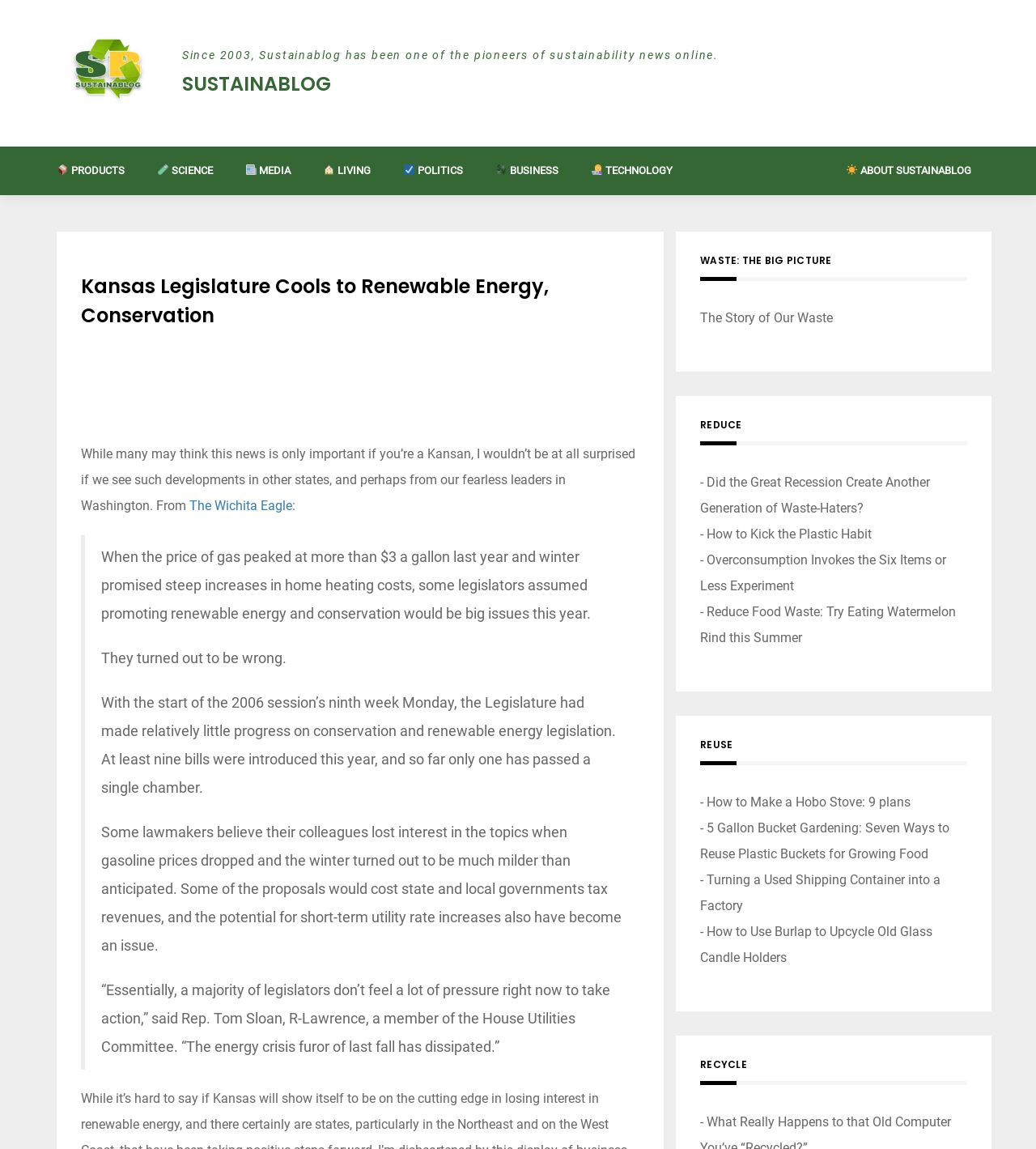What are the categories listed at the top of the webpage?
From the image, respond using a single word or phrase.

PRODUCTS, SCIENCE, MEDIA, LIVING, POLITICS, BUSINESS, TECHNOLOGY, ABOUT SUSTAINABLOG